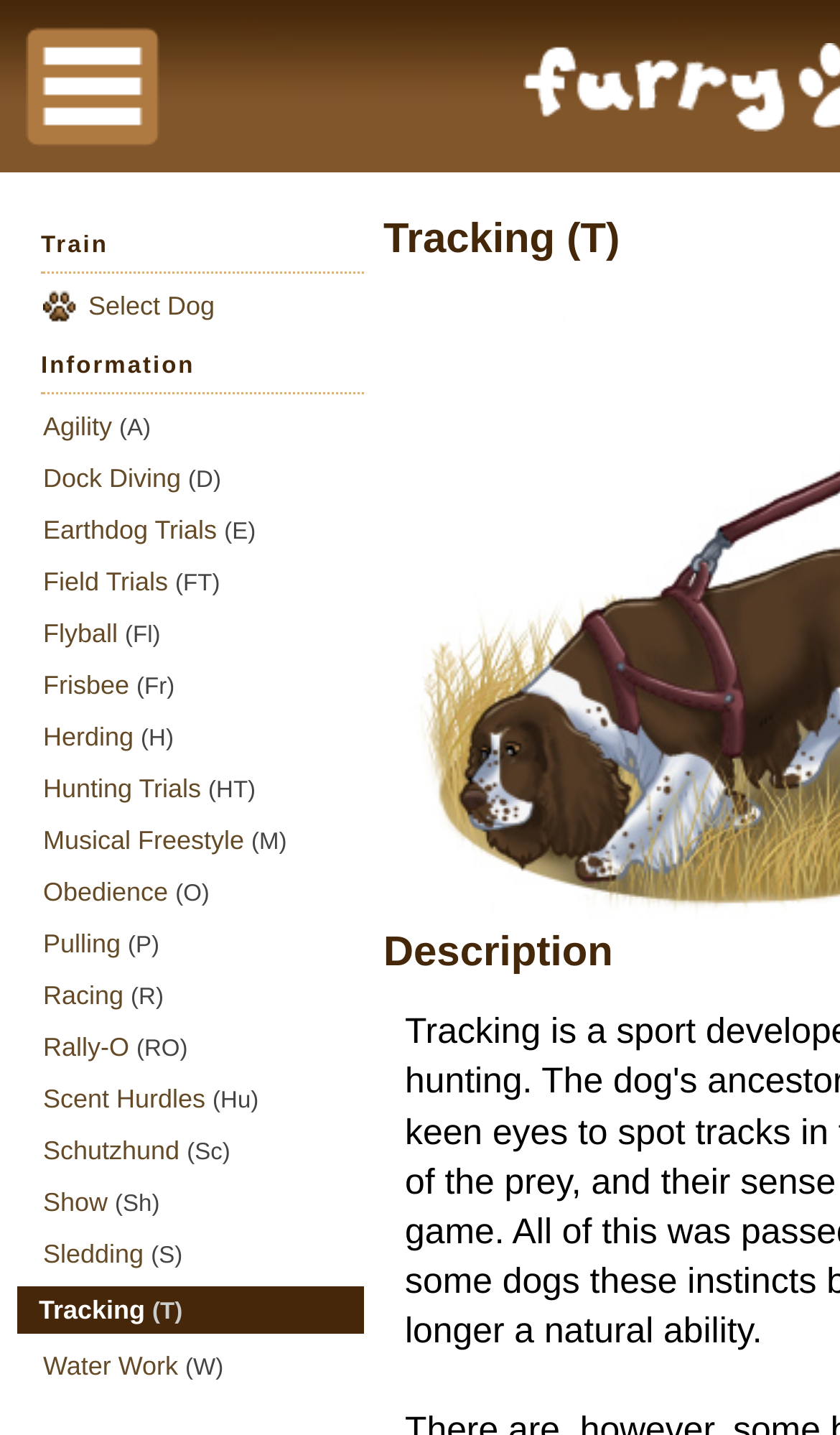Locate the bounding box coordinates of the area that needs to be clicked to fulfill the following instruction: "Explore Herding information". The coordinates should be in the format of four float numbers between 0 and 1, namely [left, top, right, bottom].

[0.051, 0.5, 0.431, 0.527]